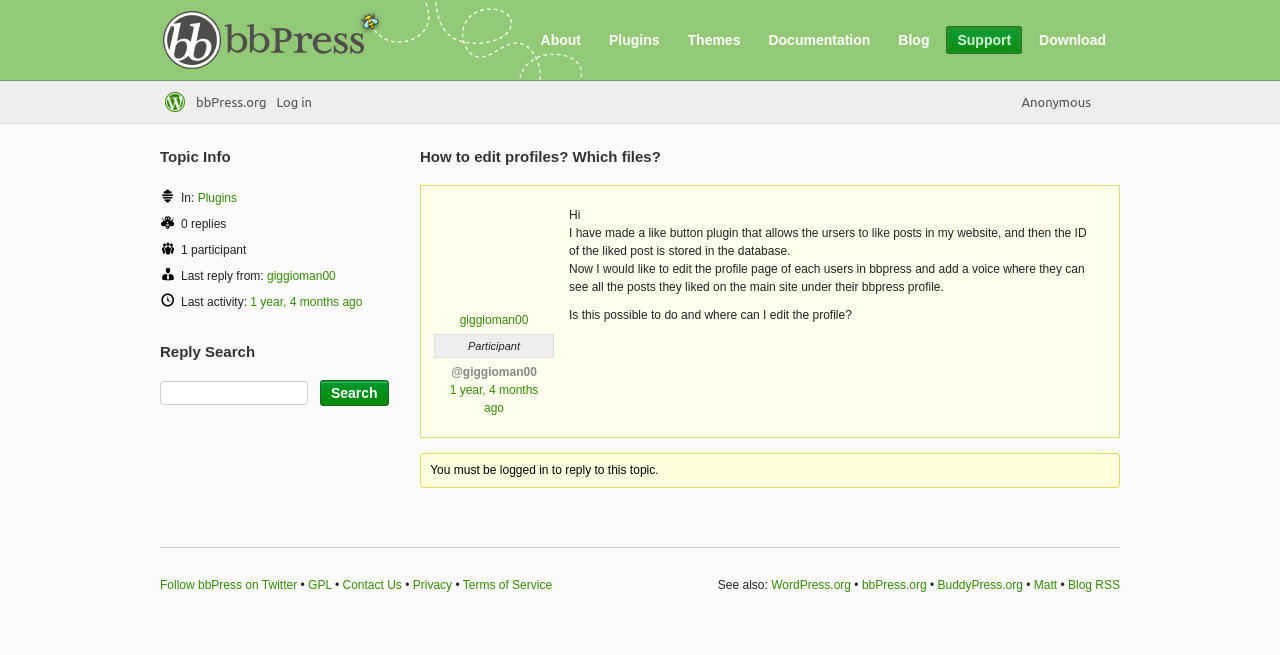Identify the bounding box coordinates for the region of the element that should be clicked to carry out the instruction: "Click on the 'Support' link". The bounding box coordinates should be four float numbers between 0 and 1, i.e., [left, top, right, bottom].

[0.739, 0.04, 0.799, 0.082]